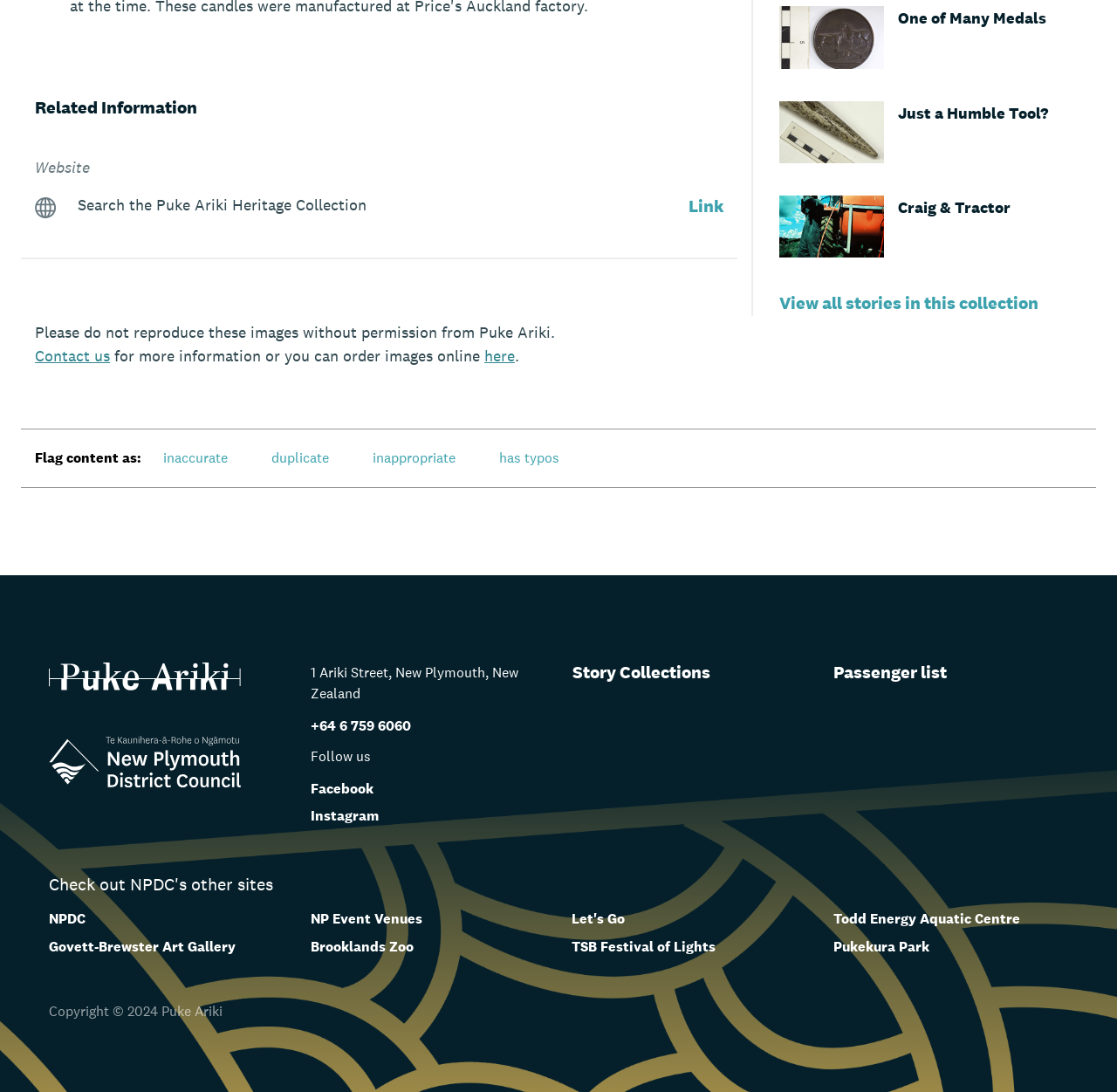Please answer the following question using a single word or phrase: 
What is the name of the heritage collection?

Puke Ariki Heritage Collection